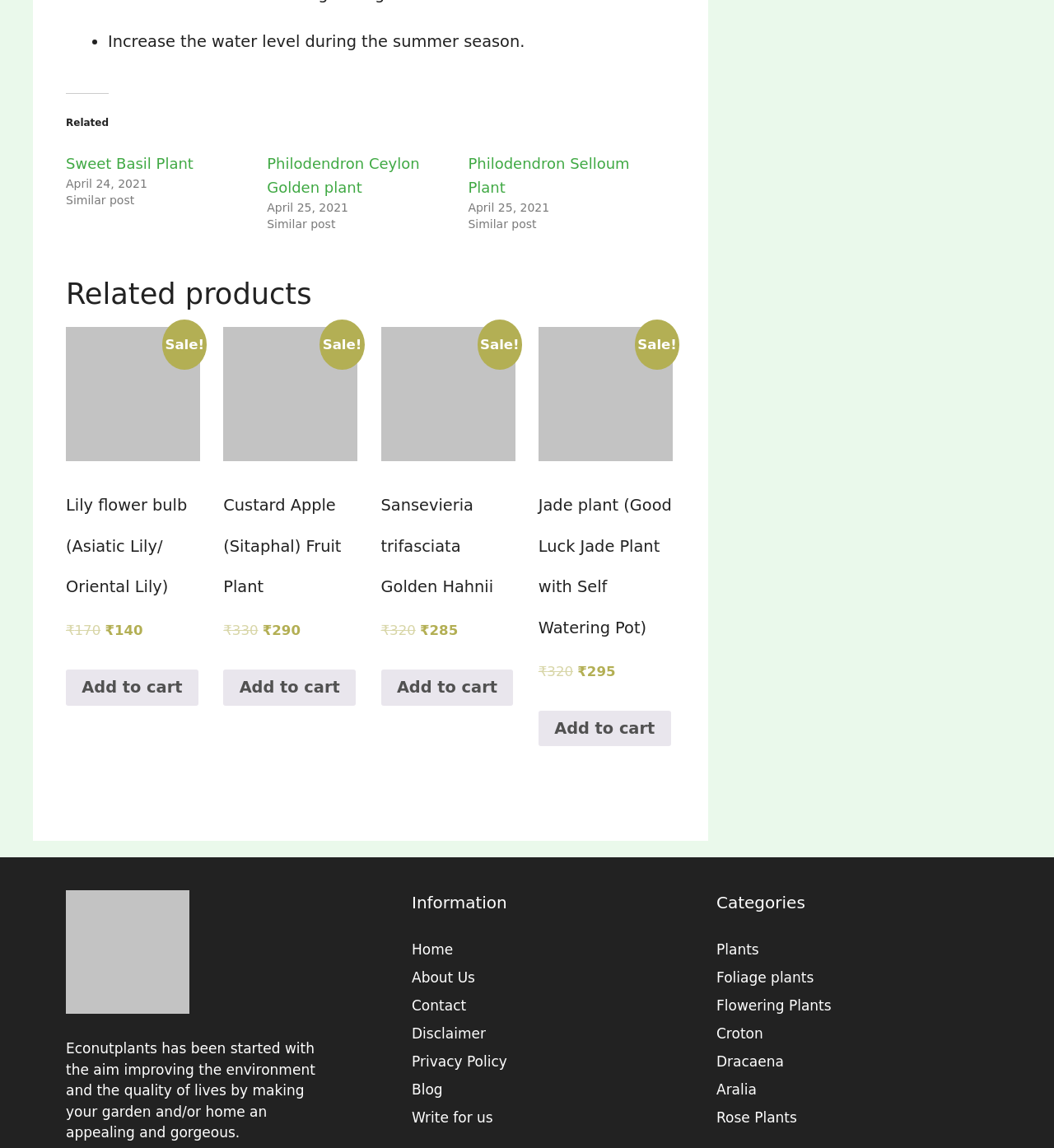Provide the bounding box coordinates of the UI element that matches the description: "Flowering Plants".

[0.68, 0.869, 0.789, 0.883]